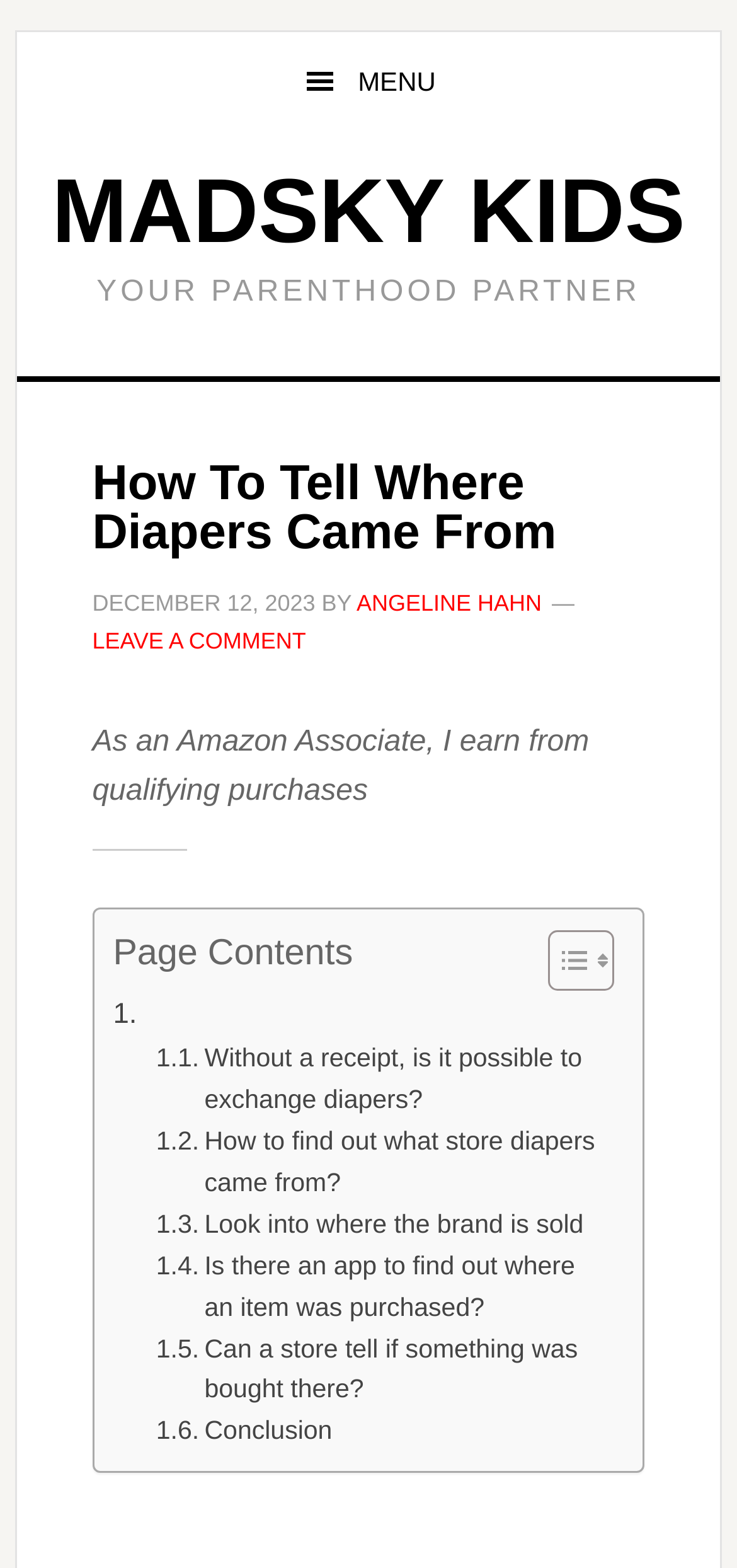Pinpoint the bounding box coordinates of the element you need to click to execute the following instruction: "Read the article 'How To Tell Where Diapers Came From'". The bounding box should be represented by four float numbers between 0 and 1, in the format [left, top, right, bottom].

[0.125, 0.292, 0.875, 0.355]